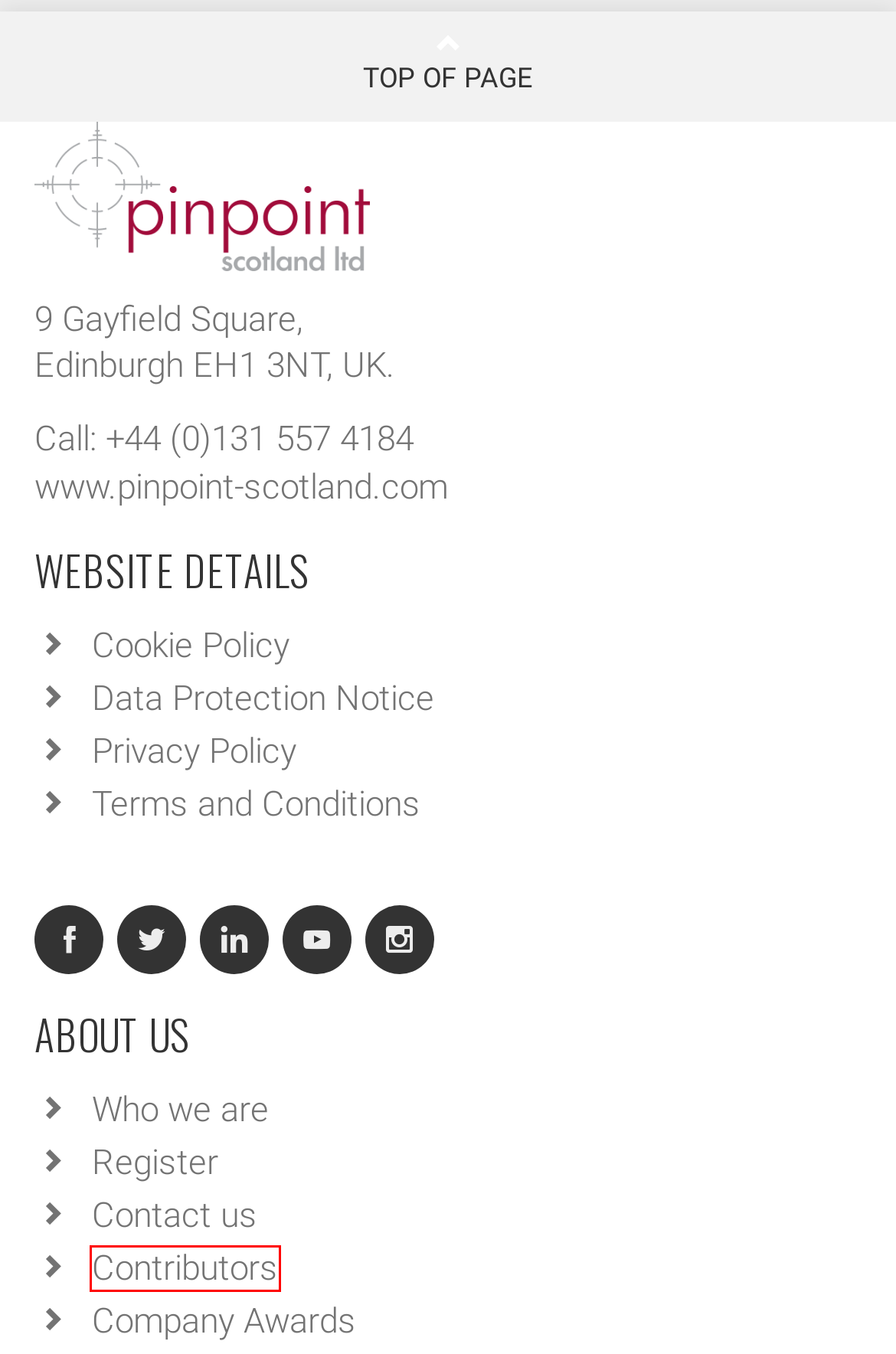Given a screenshot of a webpage with a red bounding box, please pick the webpage description that best fits the new webpage after clicking the element inside the bounding box. Here are the candidates:
A. Who we are | Eye News
B. Privacy Policy | Eye News
C. Company Awards | Eye News
D. Data Protection Notice | Eye News
E. Contributors | Eye News
F. Pinpoint Scotland | Pinpoint Scotland
G. Cookie Policy | Eye News
H. Terms and Conditions | Eye News

E